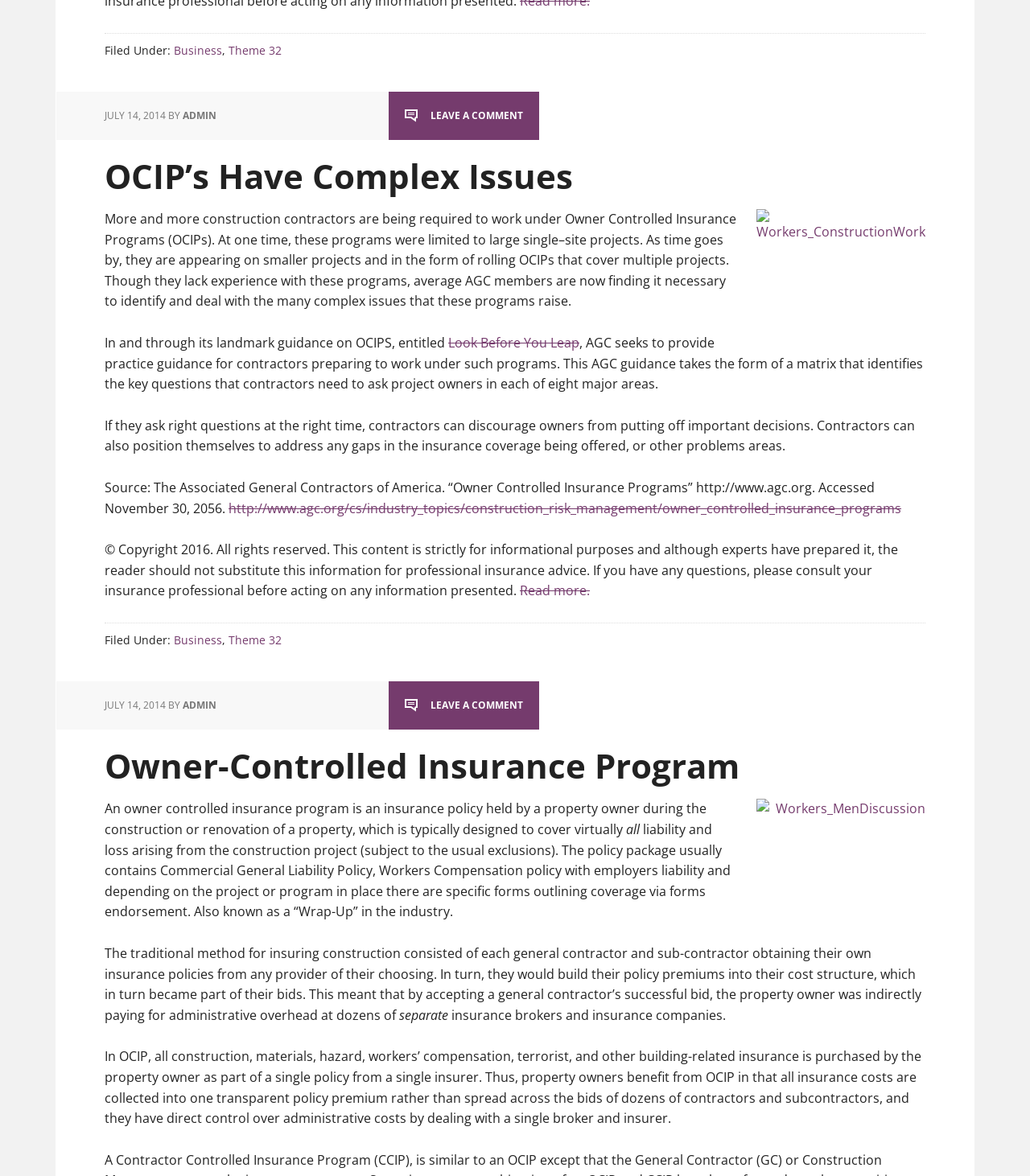Please mark the clickable region by giving the bounding box coordinates needed to complete this instruction: "Click on the link 'Theme 32'".

[0.222, 0.036, 0.273, 0.049]